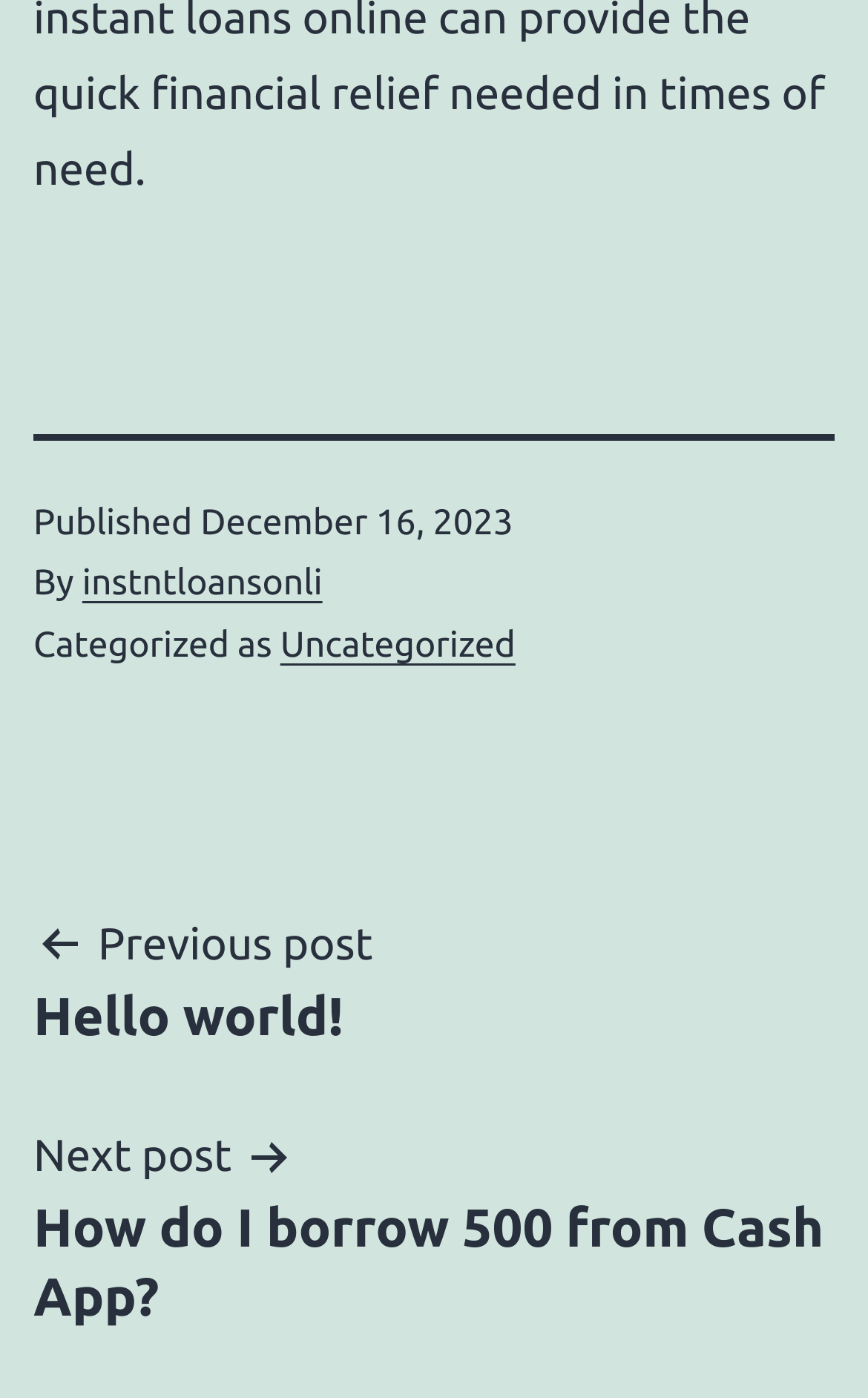Determine the bounding box coordinates for the UI element matching this description: "Uncategorized".

[0.323, 0.447, 0.594, 0.475]